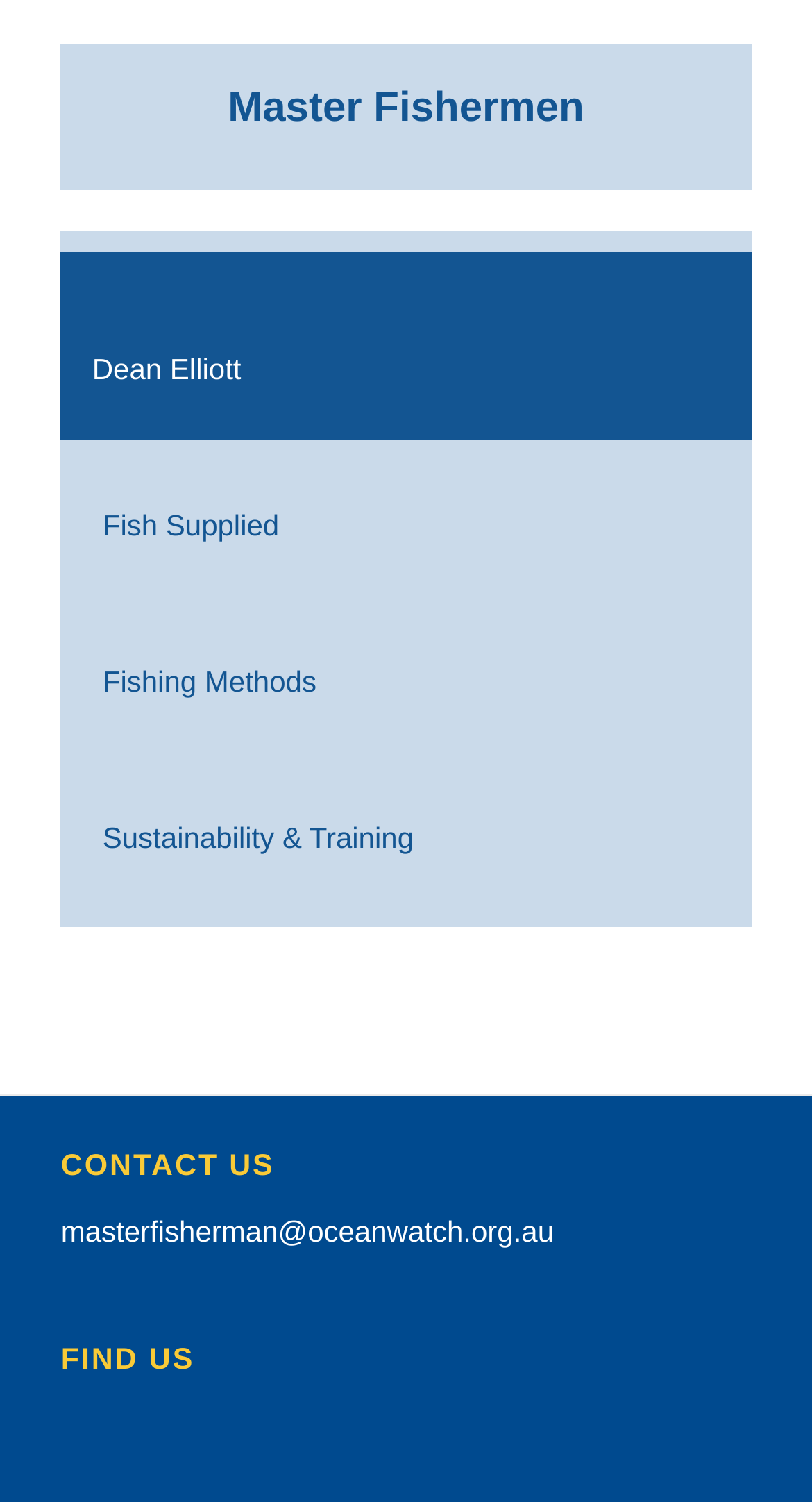Find the bounding box of the UI element described as follows: "Fishing Methods".

[0.088, 0.41, 0.938, 0.469]